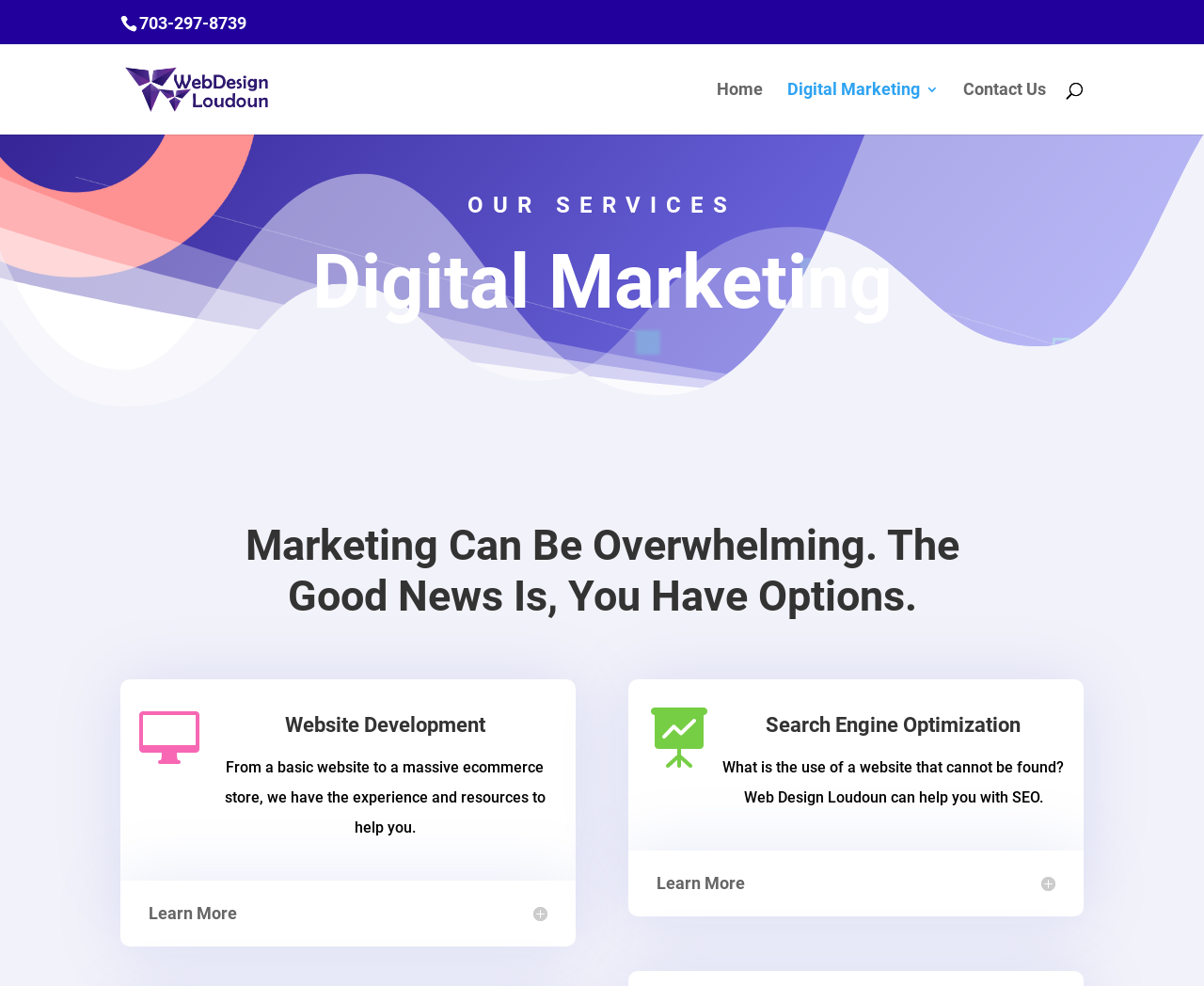Analyze the image and deliver a detailed answer to the question: What is the phone number on the webpage?

I found the phone number by looking at the static text element with the bounding box coordinates [0.116, 0.013, 0.205, 0.033]. The text content of this element is '703-297-8739', which is likely the phone number of the company.